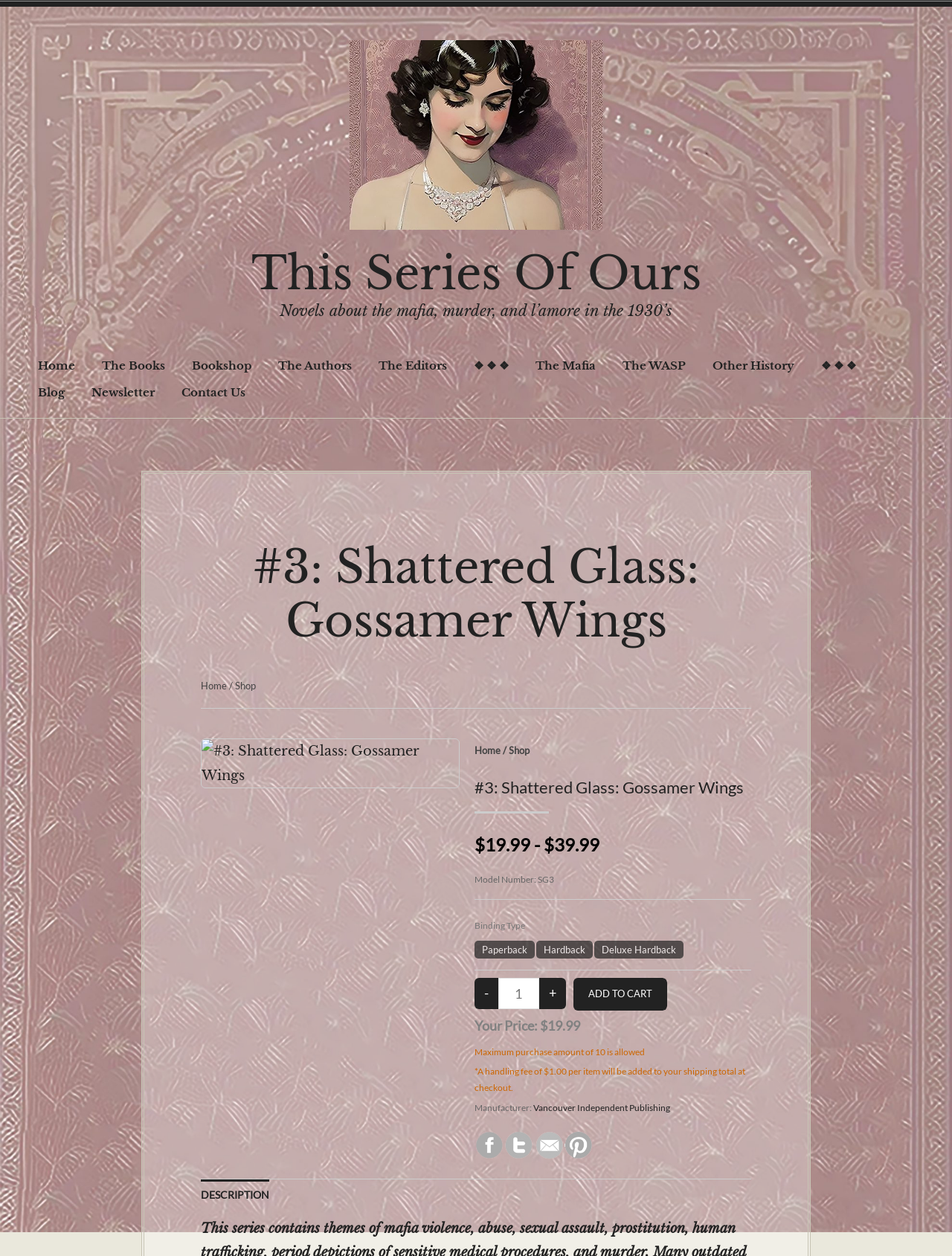Find the bounding box coordinates of the element's region that should be clicked in order to follow the given instruction: "Click the 'This Series Of Ours' link". The coordinates should consist of four float numbers between 0 and 1, i.e., [left, top, right, bottom].

[0.04, 0.032, 0.96, 0.189]